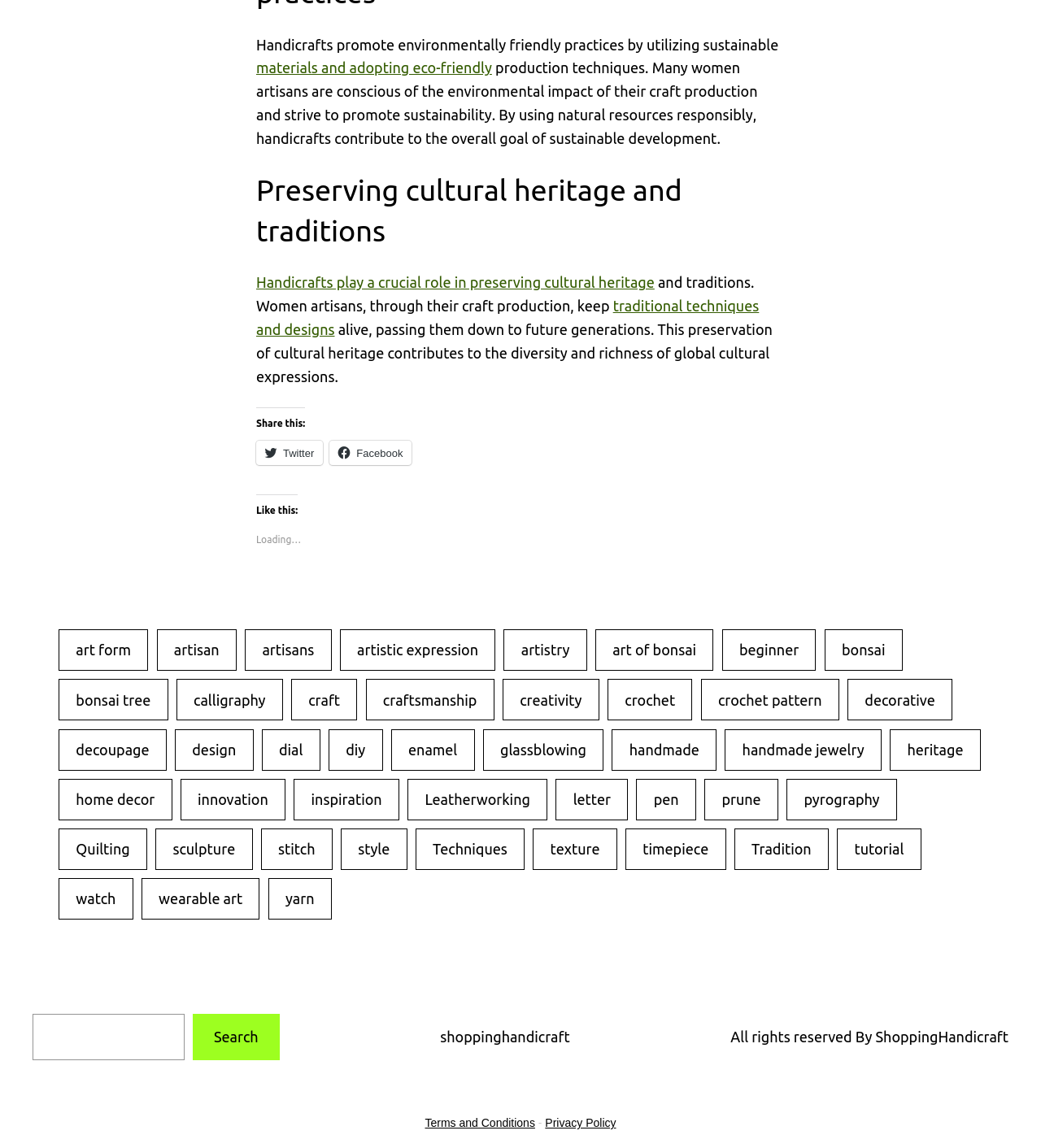Show the bounding box coordinates for the HTML element as described: "art of bonsai".

[0.572, 0.548, 0.685, 0.584]